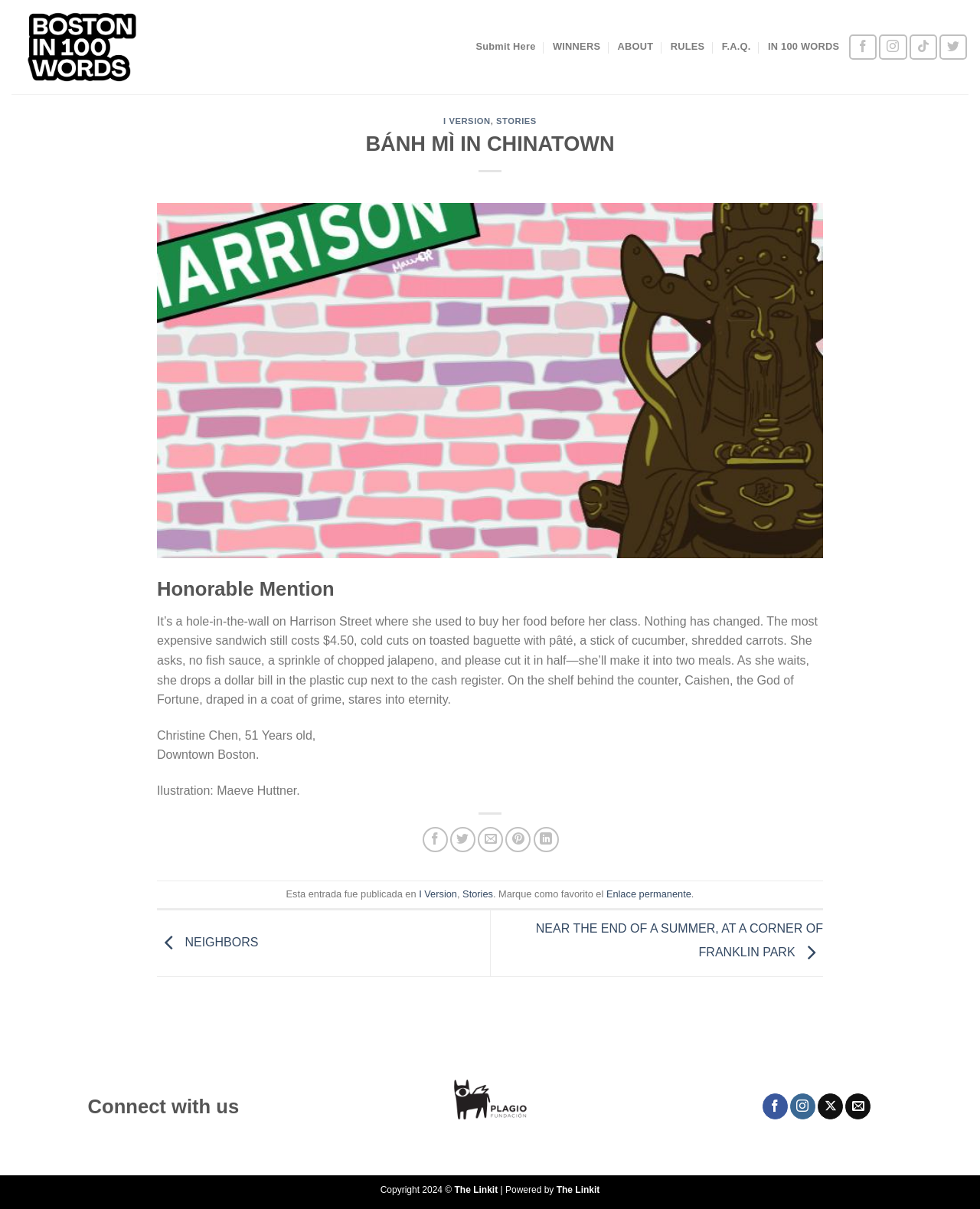From the given element description: "Stories", find the bounding box for the UI element. Provide the coordinates as four float numbers between 0 and 1, in the order [left, top, right, bottom].

[0.472, 0.734, 0.503, 0.744]